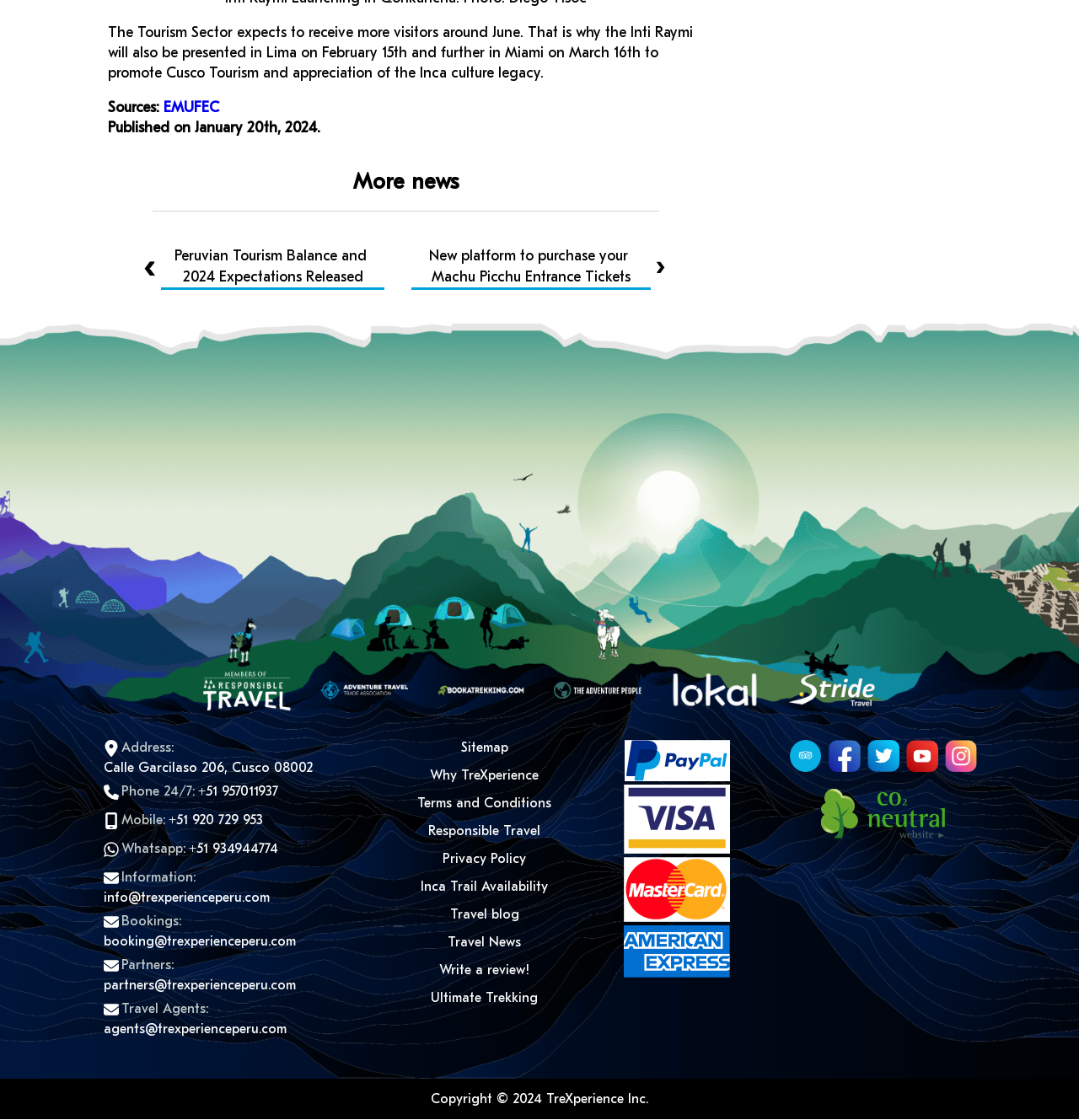Review the image closely and give a comprehensive answer to the question: What is the name of the association logo displayed on the webpage?

I found the logo by looking at the top right section of the webpage, where I found an image element with the description 'Logo Adventure Travel Trade Asociation Inca Trail Tours Trexperience Peru'. The logo is linked to a URL and is displayed next to other logos and images.